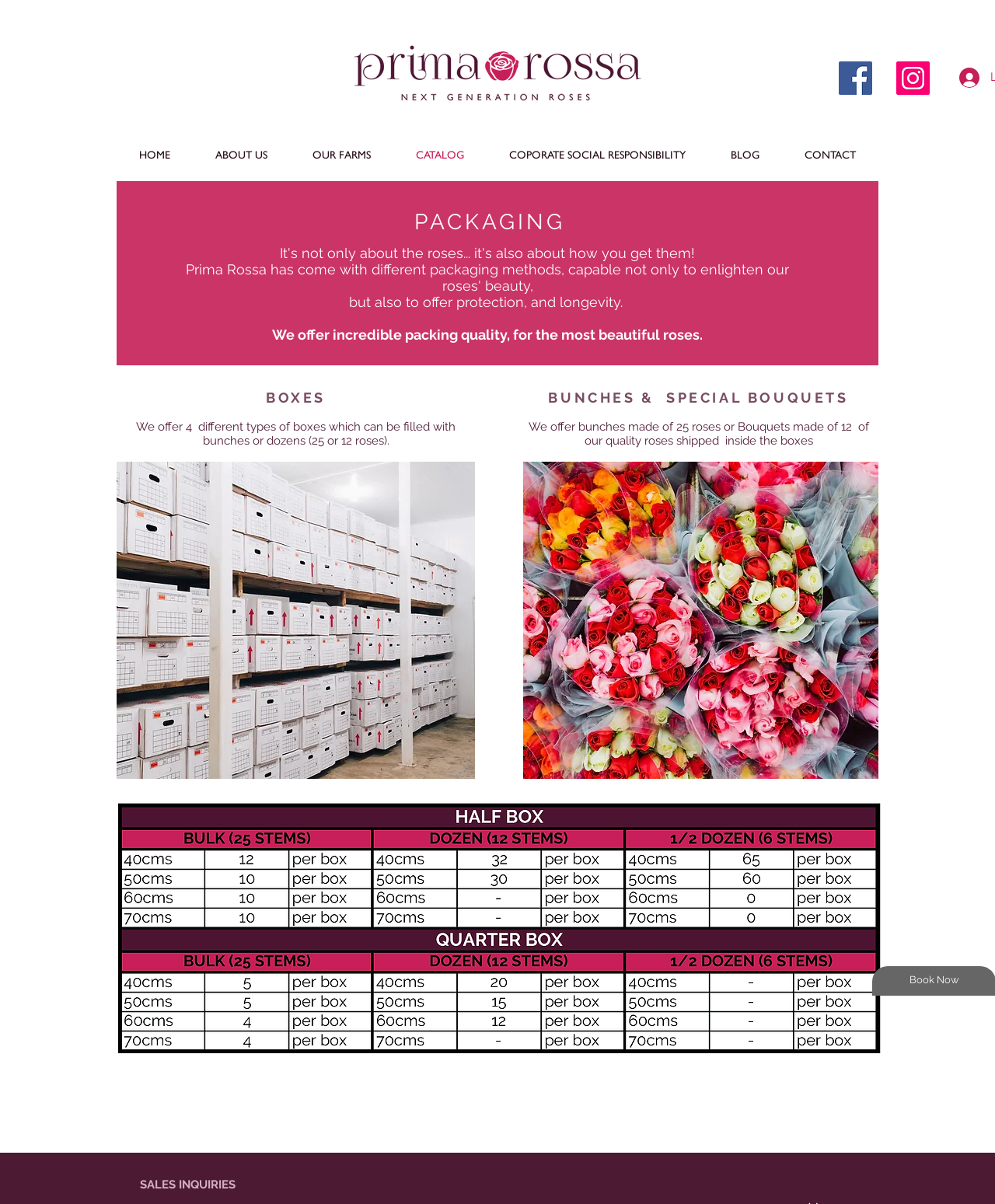Determine the bounding box coordinates of the element's region needed to click to follow the instruction: "Check SALES INQUIRIES". Provide these coordinates as four float numbers between 0 and 1, formatted as [left, top, right, bottom].

[0.141, 0.978, 0.237, 0.99]